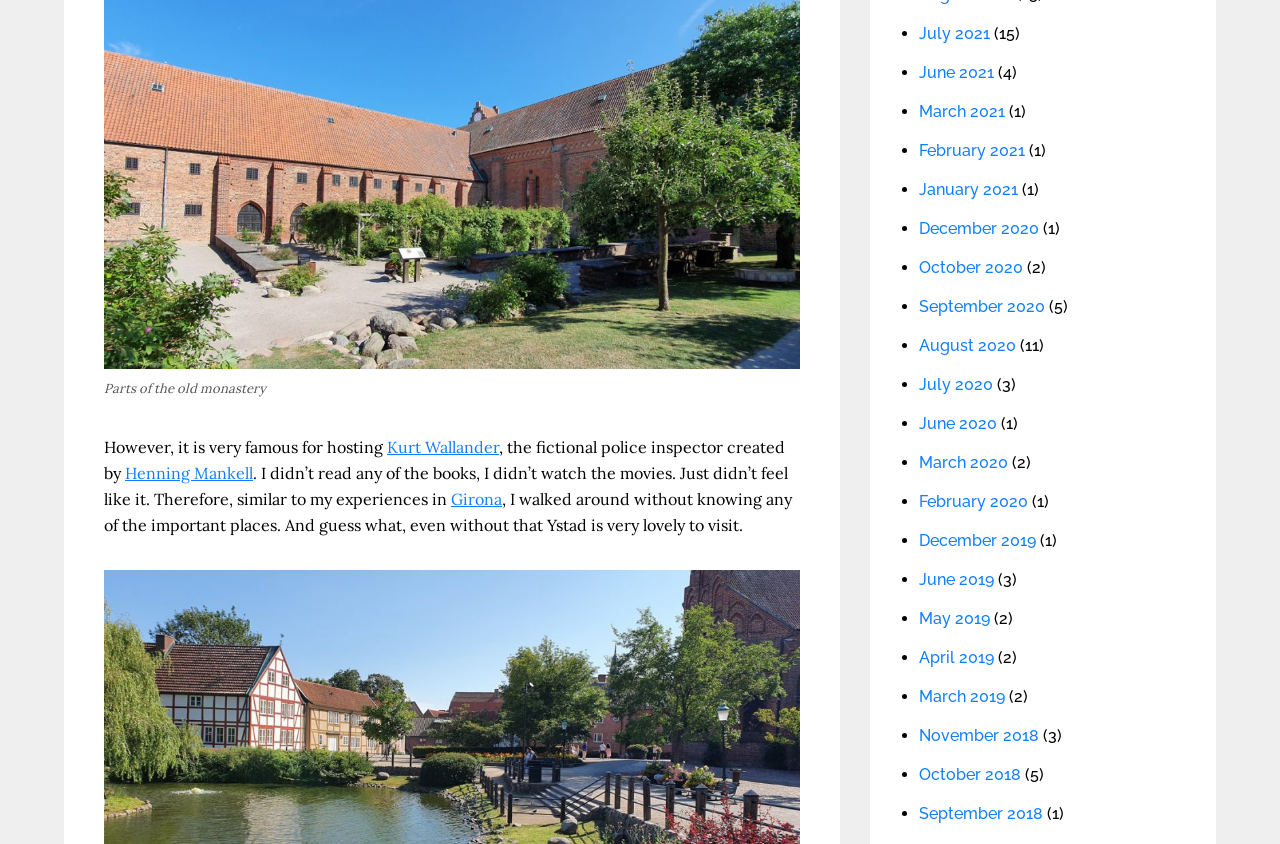Pinpoint the bounding box coordinates of the element you need to click to execute the following instruction: "View the article about Kurt Wallander". The bounding box should be represented by four float numbers between 0 and 1, in the format [left, top, right, bottom].

[0.302, 0.517, 0.39, 0.541]